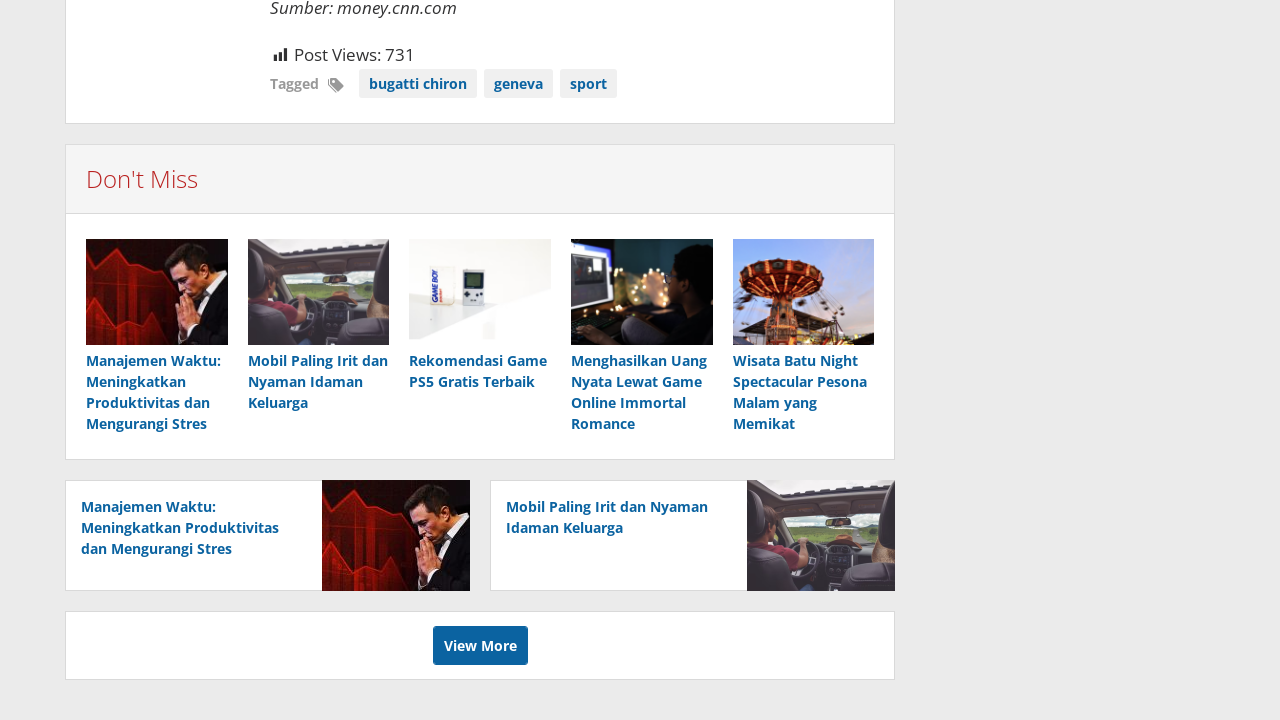From the element description: "Rekomendasi Game PS5 Gratis Terbaik", extract the bounding box coordinates of the UI element. The coordinates should be expressed as four float numbers between 0 and 1, in the order [left, top, right, bottom].

[0.32, 0.487, 0.428, 0.543]